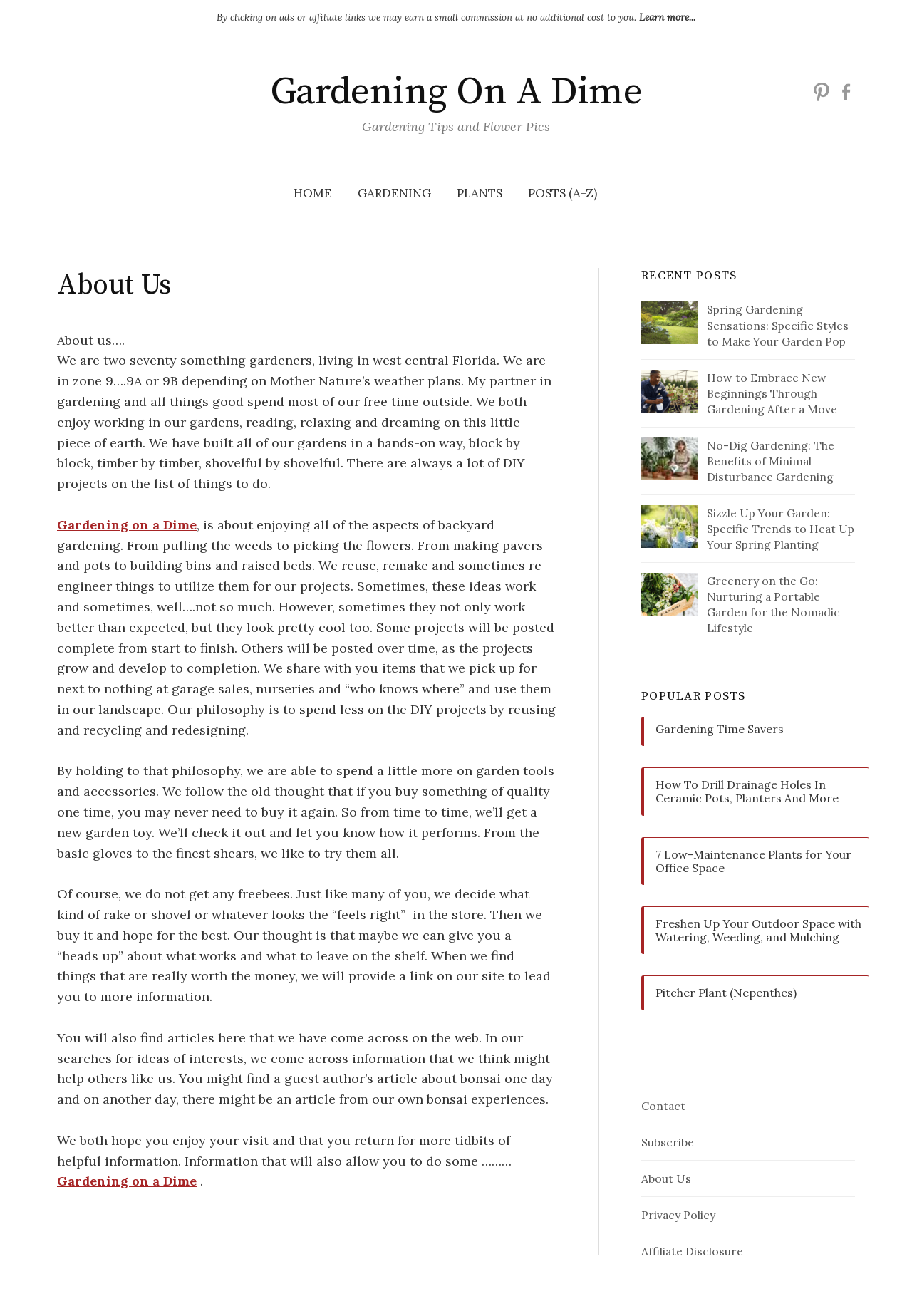How many social media links are there?
Provide an in-depth answer to the question, covering all aspects.

There are two social media links, one for Pinterest and one for Facebook, located at the top of the page.